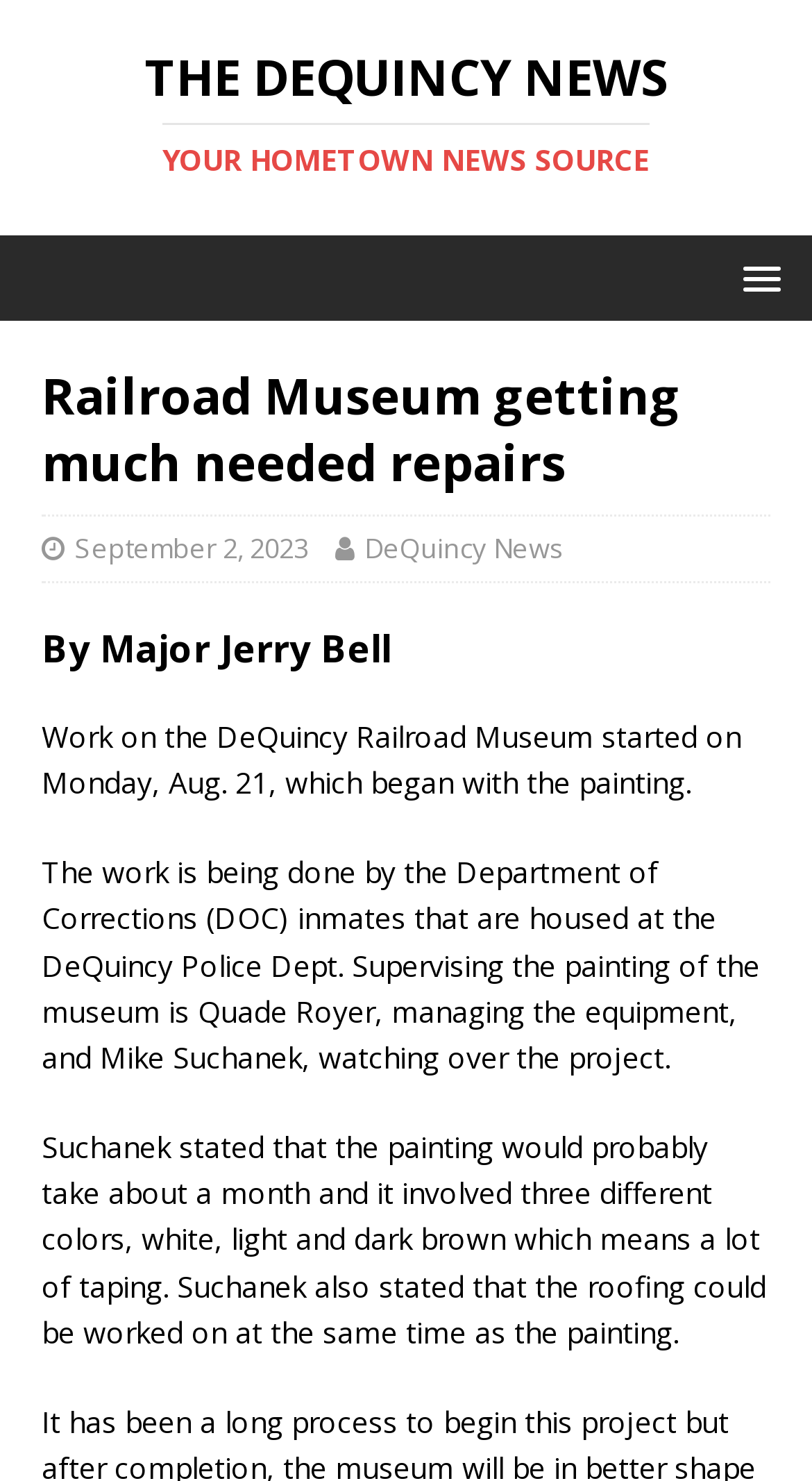How many colors are involved in the painting?
Please answer the question as detailed as possible.

The webpage states that 'the painting would probably take about a month and it involved three different colors, white, light and dark brown...' which implies that three colors are involved in the painting process.